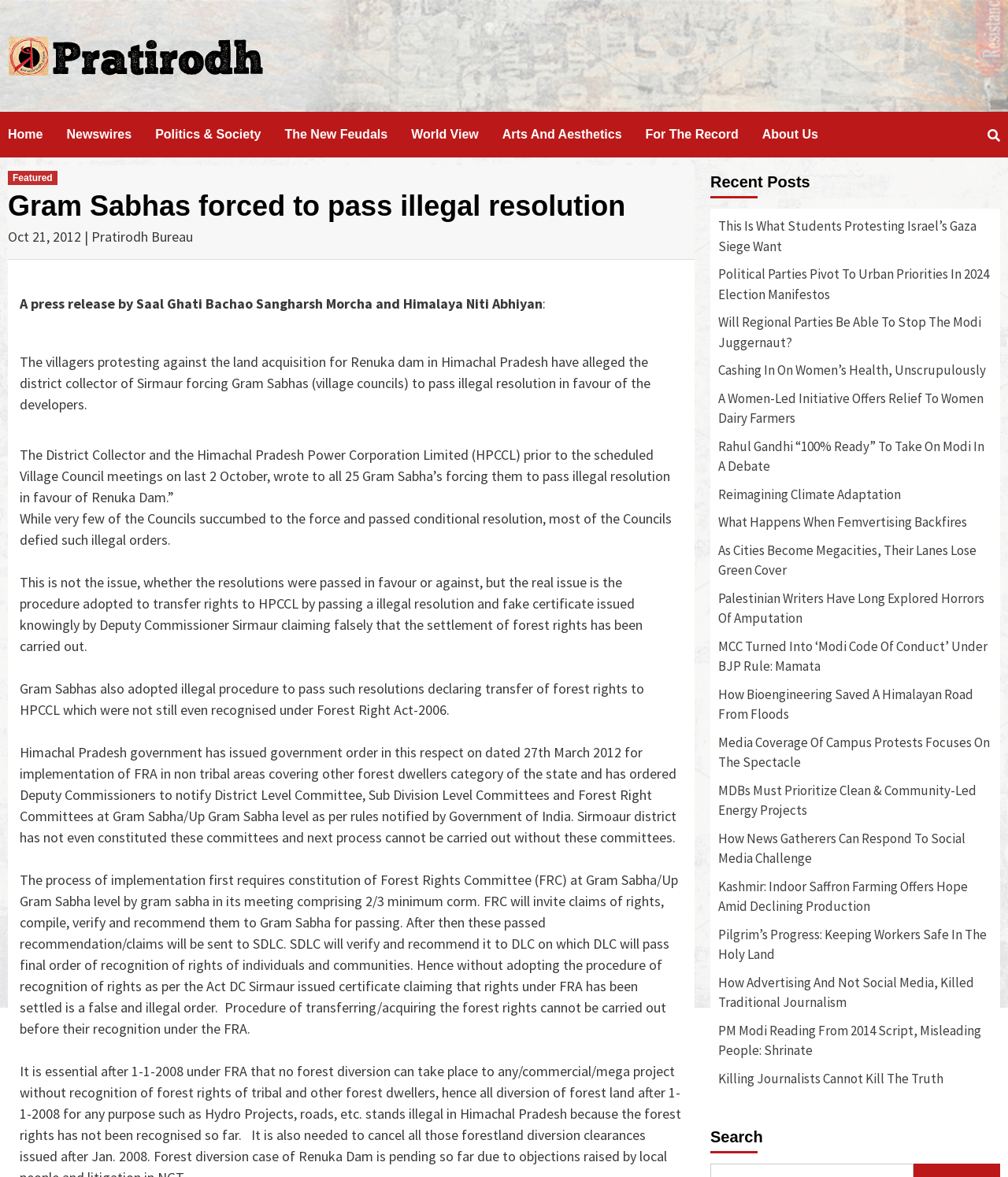Based on the element description: "About Us", identify the bounding box coordinates for this UI element. The coordinates must be four float numbers between 0 and 1, listed as [left, top, right, bottom].

[0.756, 0.095, 0.835, 0.134]